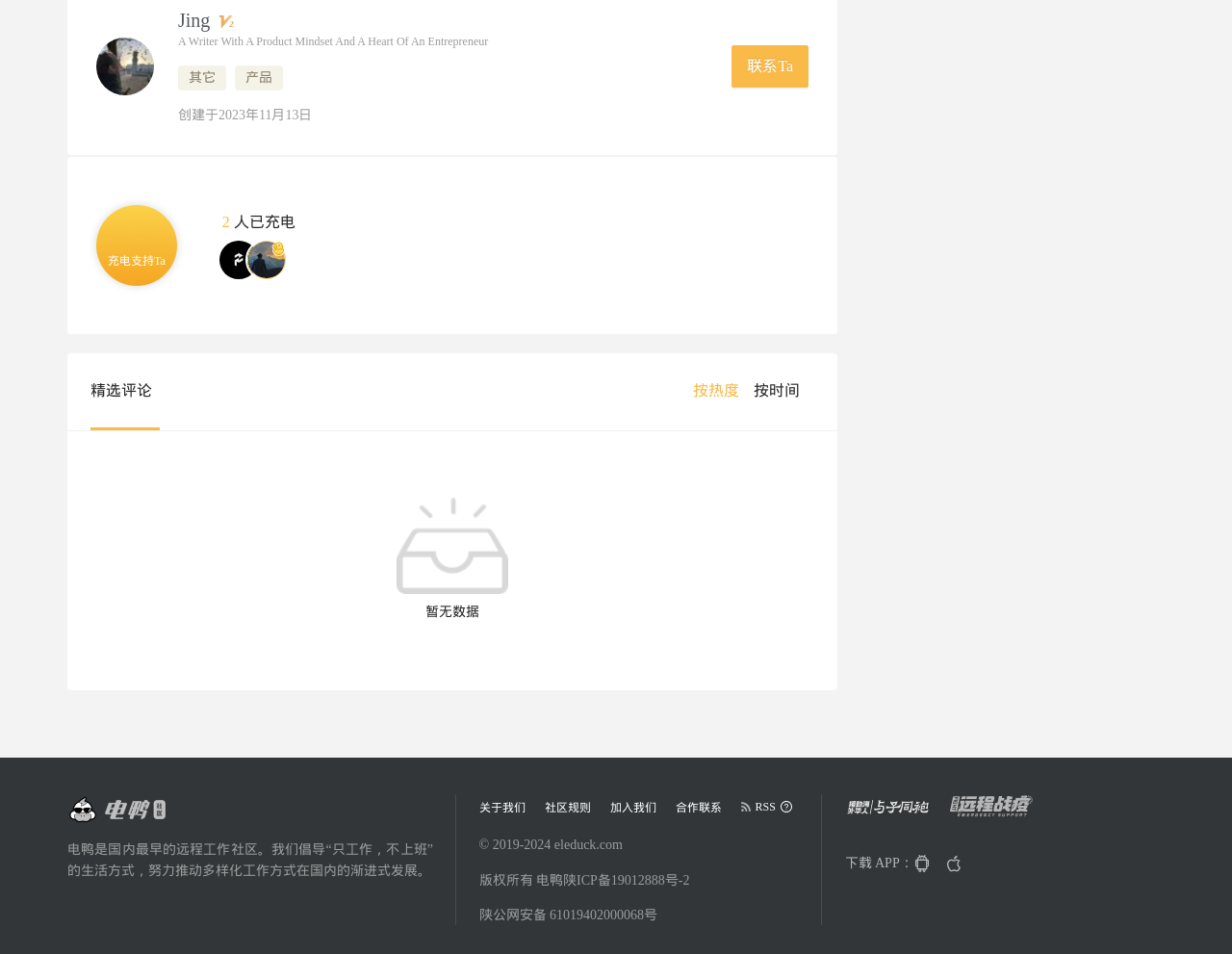Bounding box coordinates should be in the format (top-left x, top-left y, bottom-right x, bottom-right y) and all values should be floating point numbers between 0 and 1. Determine the bounding box coordinate for the UI element described as: 陕公网安备 61019402000068号

[0.389, 0.952, 0.534, 0.967]